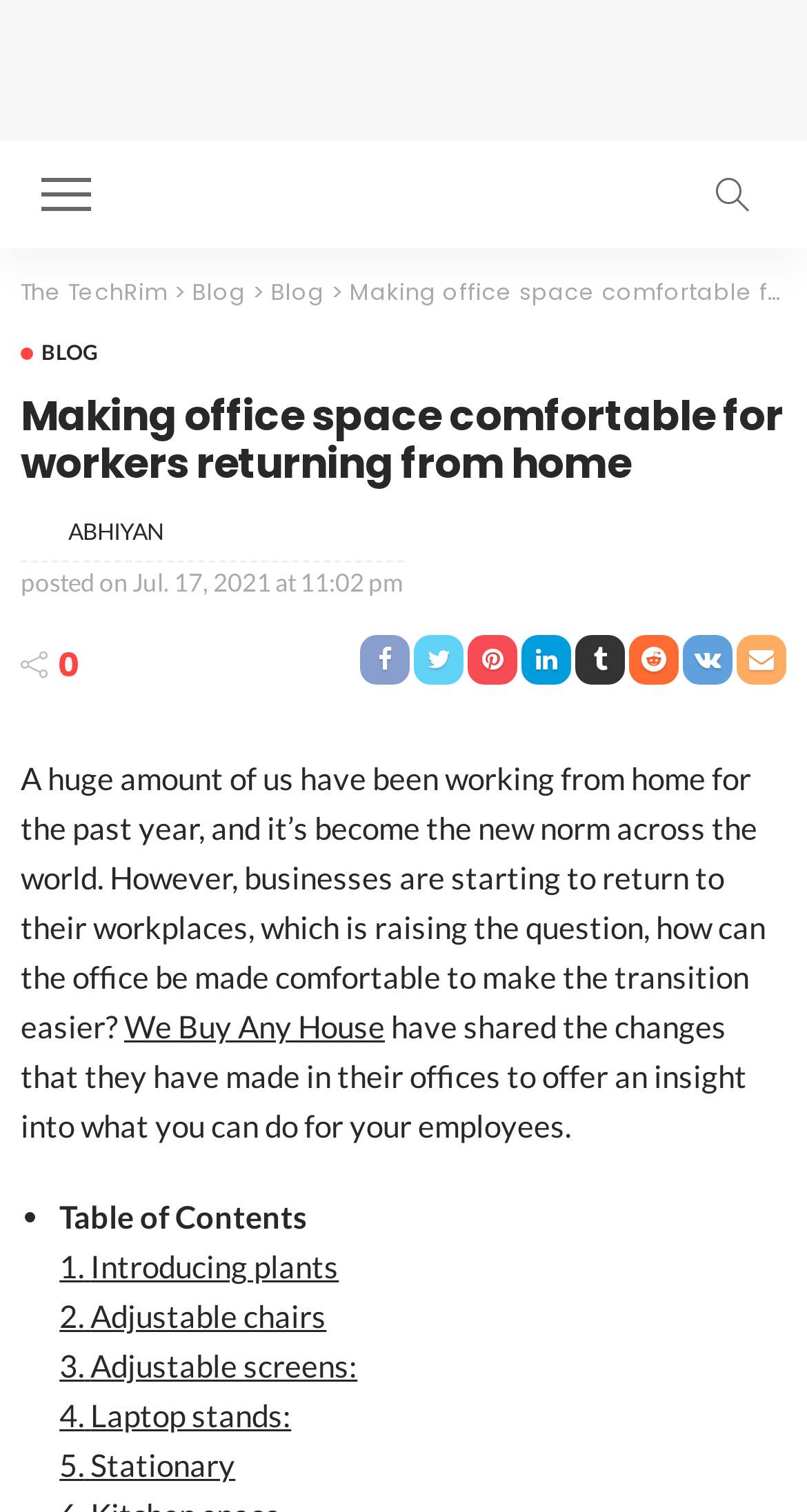How many links are there in the table of contents?
Refer to the image and provide a concise answer in one word or phrase.

5